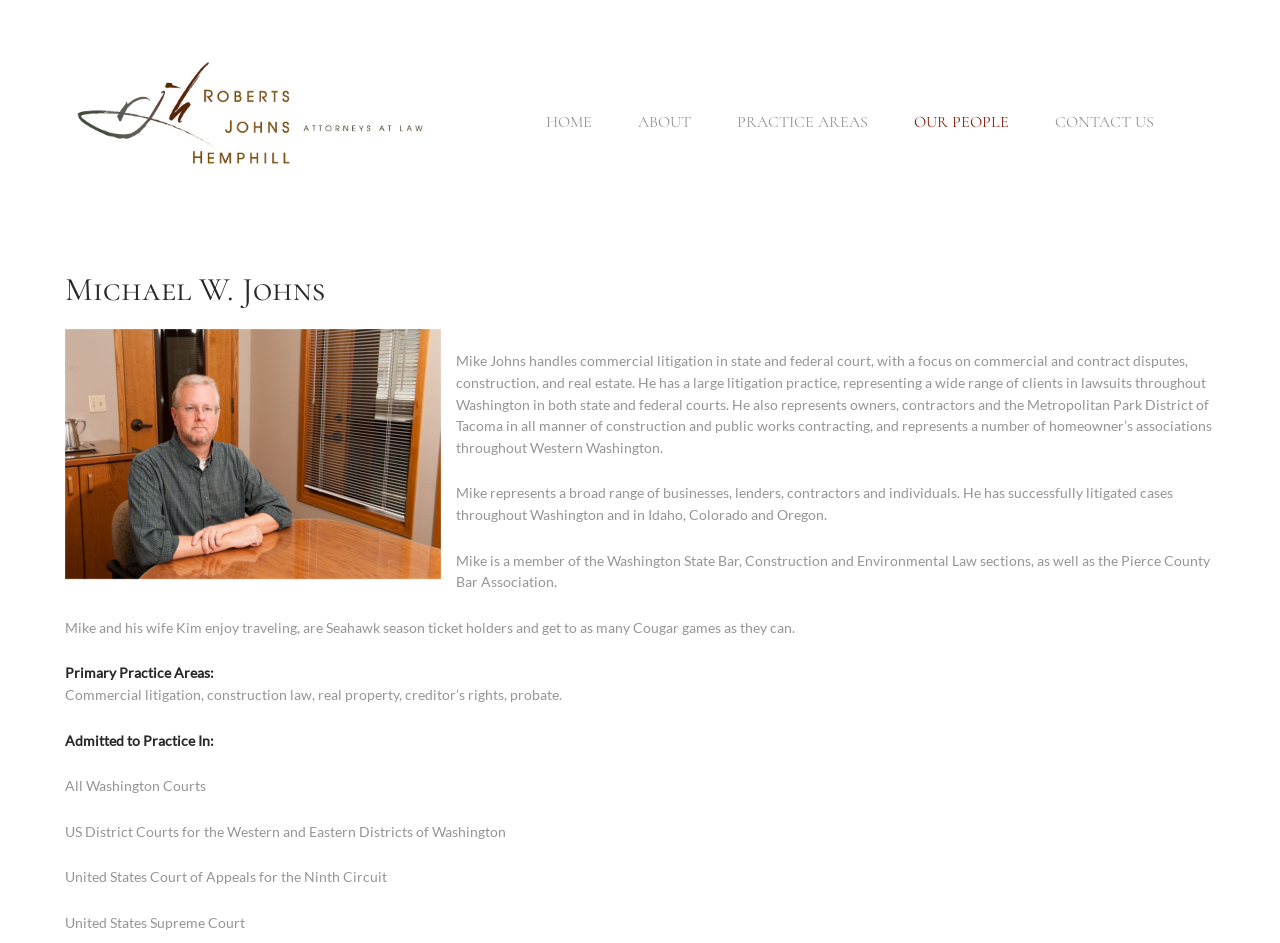What is Mike Johns' profession?
Utilize the information in the image to give a detailed answer to the question.

Based on the webpage, Mike Johns handles commercial litigation in state and federal court, which indicates that he is a lawyer.